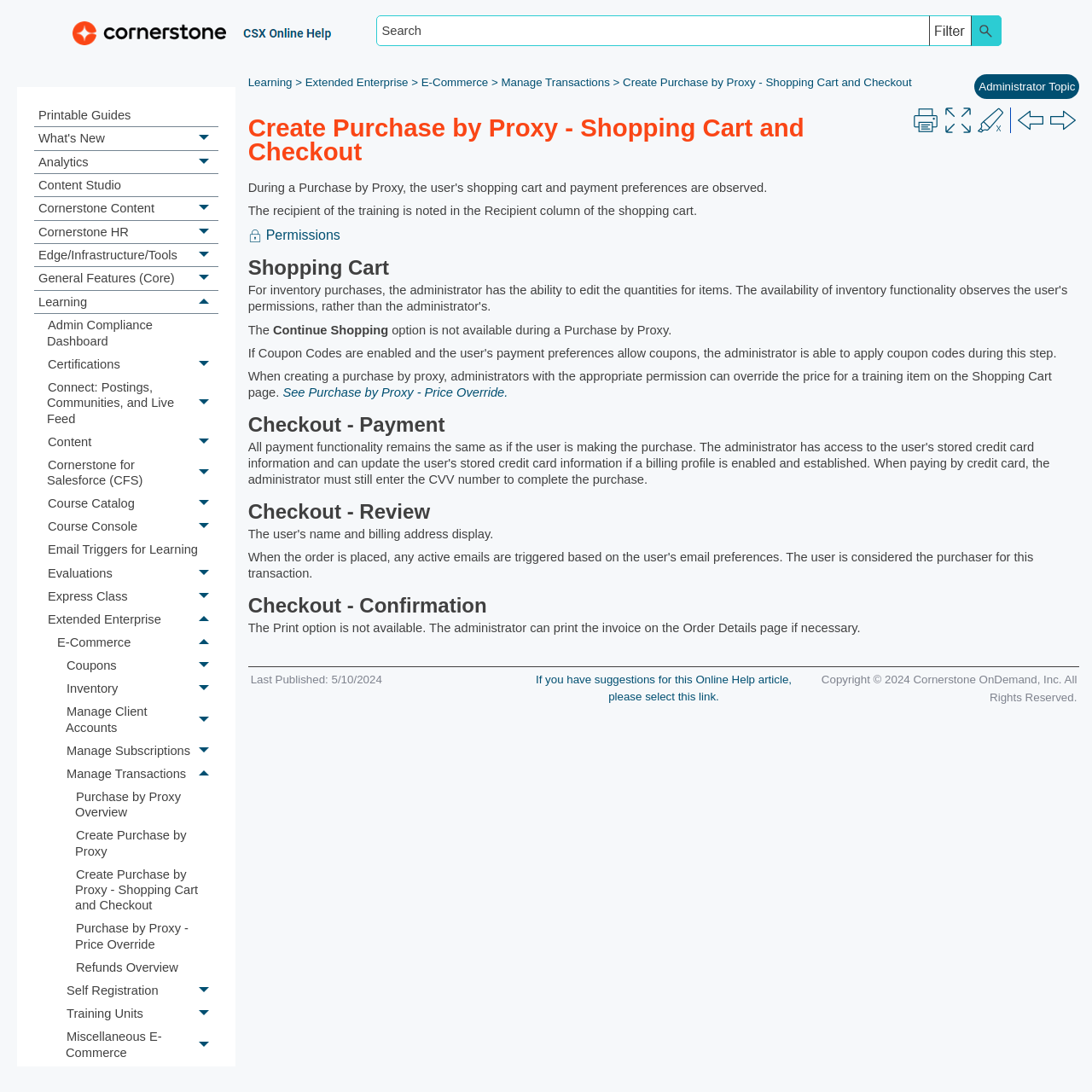Please find the bounding box coordinates of the element's region to be clicked to carry out this instruction: "Expand all sections".

[0.866, 0.098, 0.889, 0.122]